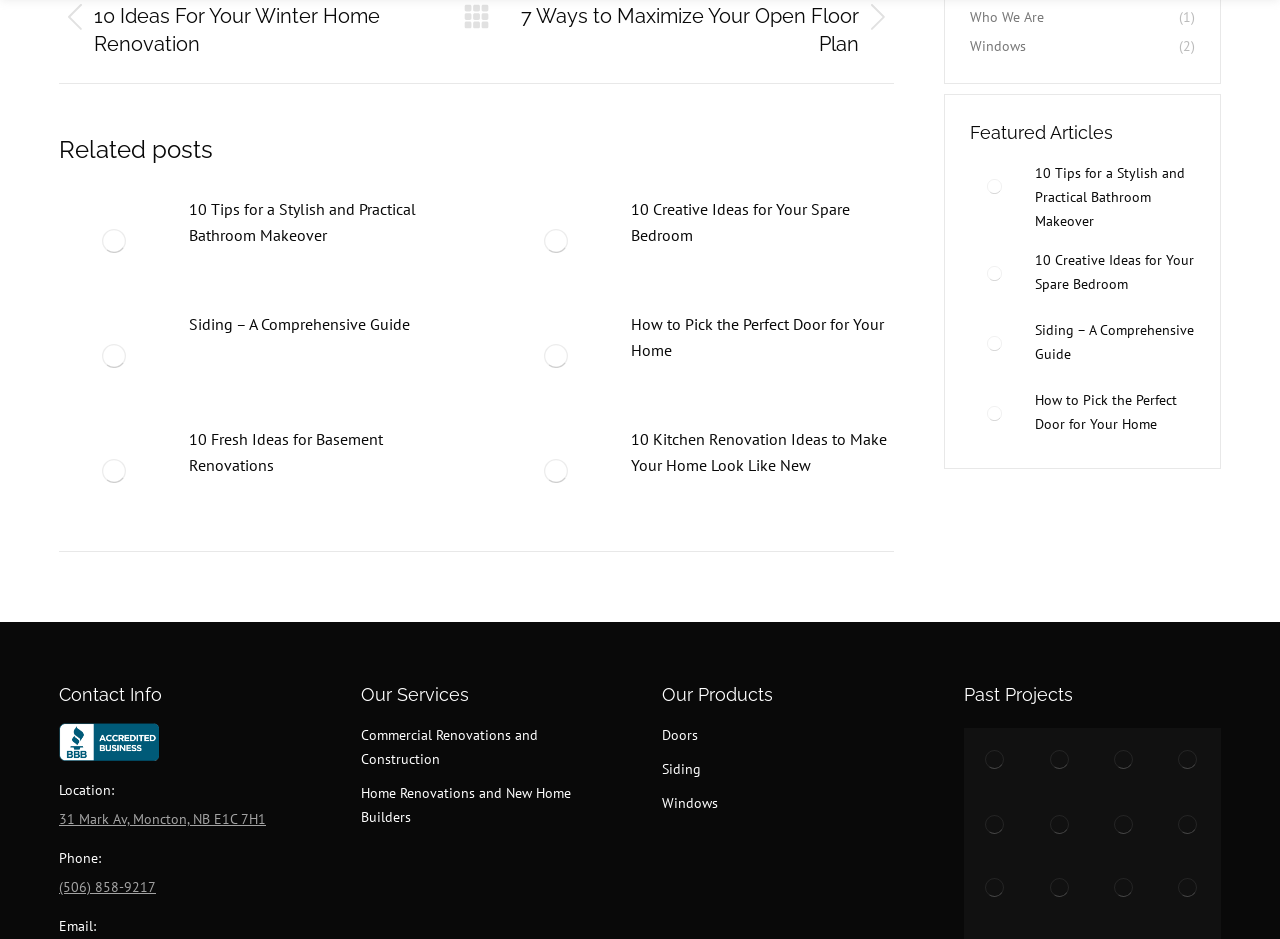What is the title of the section at the top right?
Based on the screenshot, answer the question with a single word or phrase.

Featured Articles